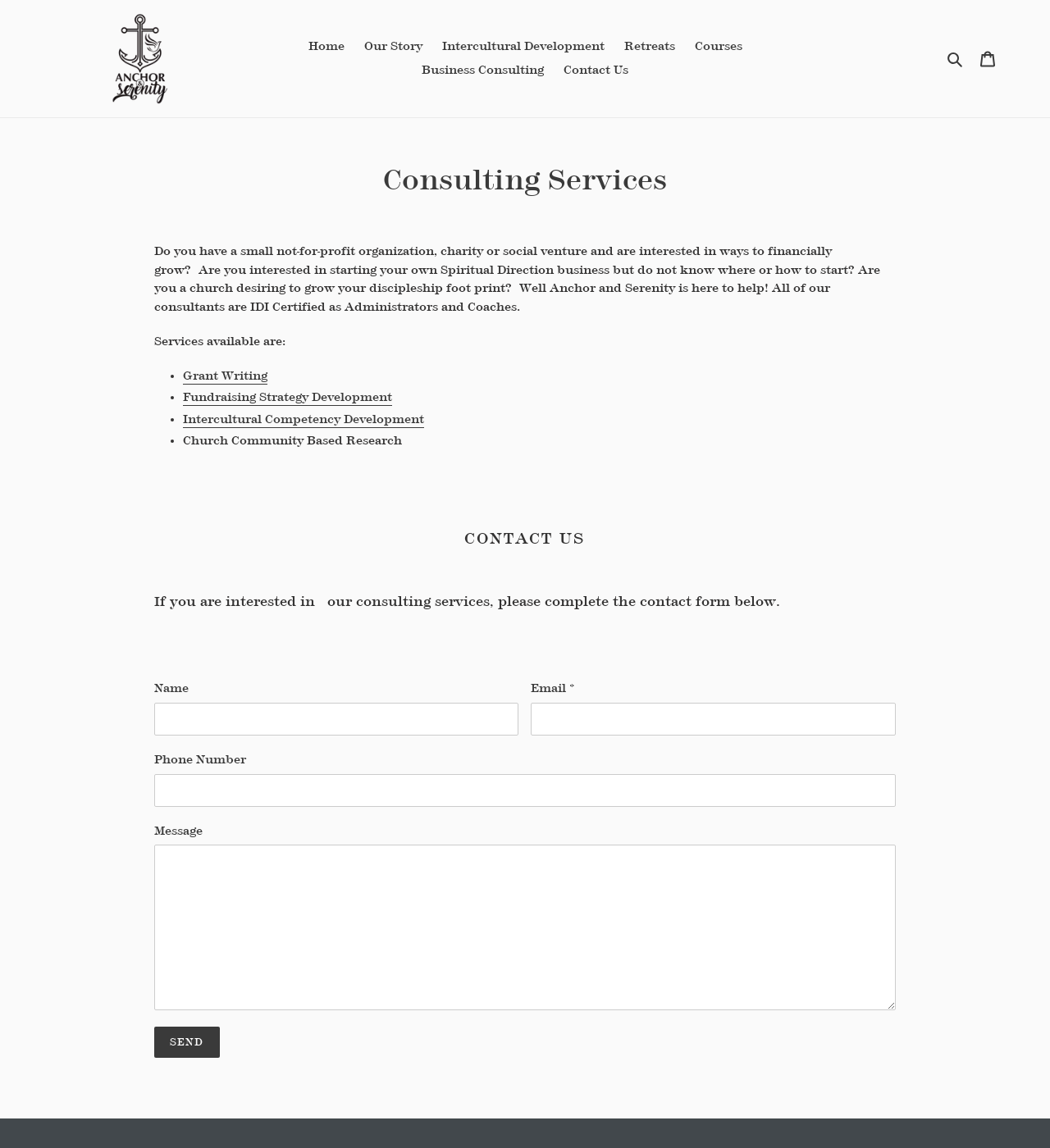Determine the bounding box coordinates of the region I should click to achieve the following instruction: "Call PryorHealth". Ensure the bounding box coordinates are four float numbers between 0 and 1, i.e., [left, top, right, bottom].

None